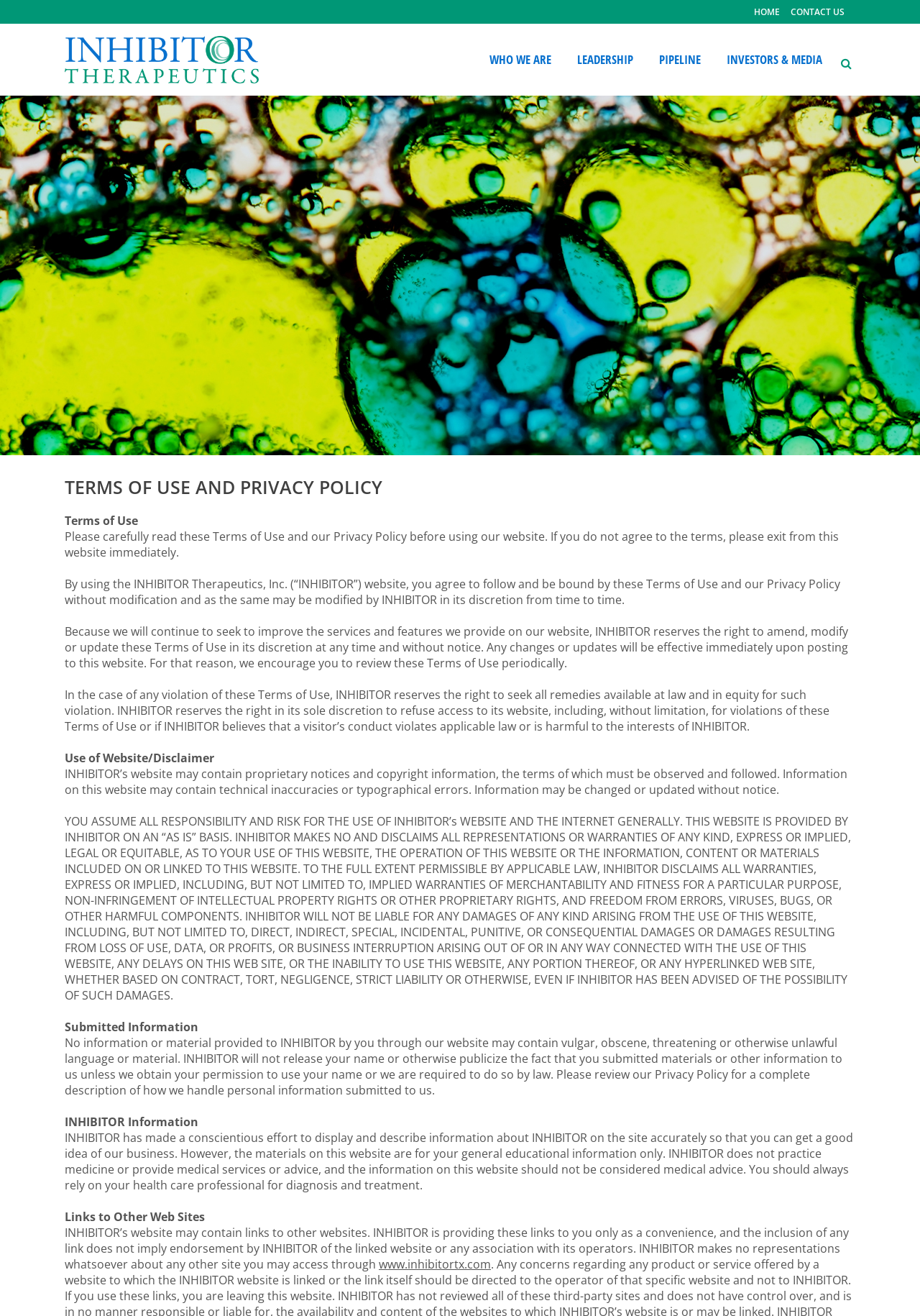Please provide a comprehensive answer to the question based on the screenshot: What kind of information is not allowed to be submitted to the website?

I found this by reading the 'Submitted Information' section, which states that no information or material provided to INHIBITOR by the user through the website may contain vulgar, obscene, threatening or otherwise unlawful language or material.